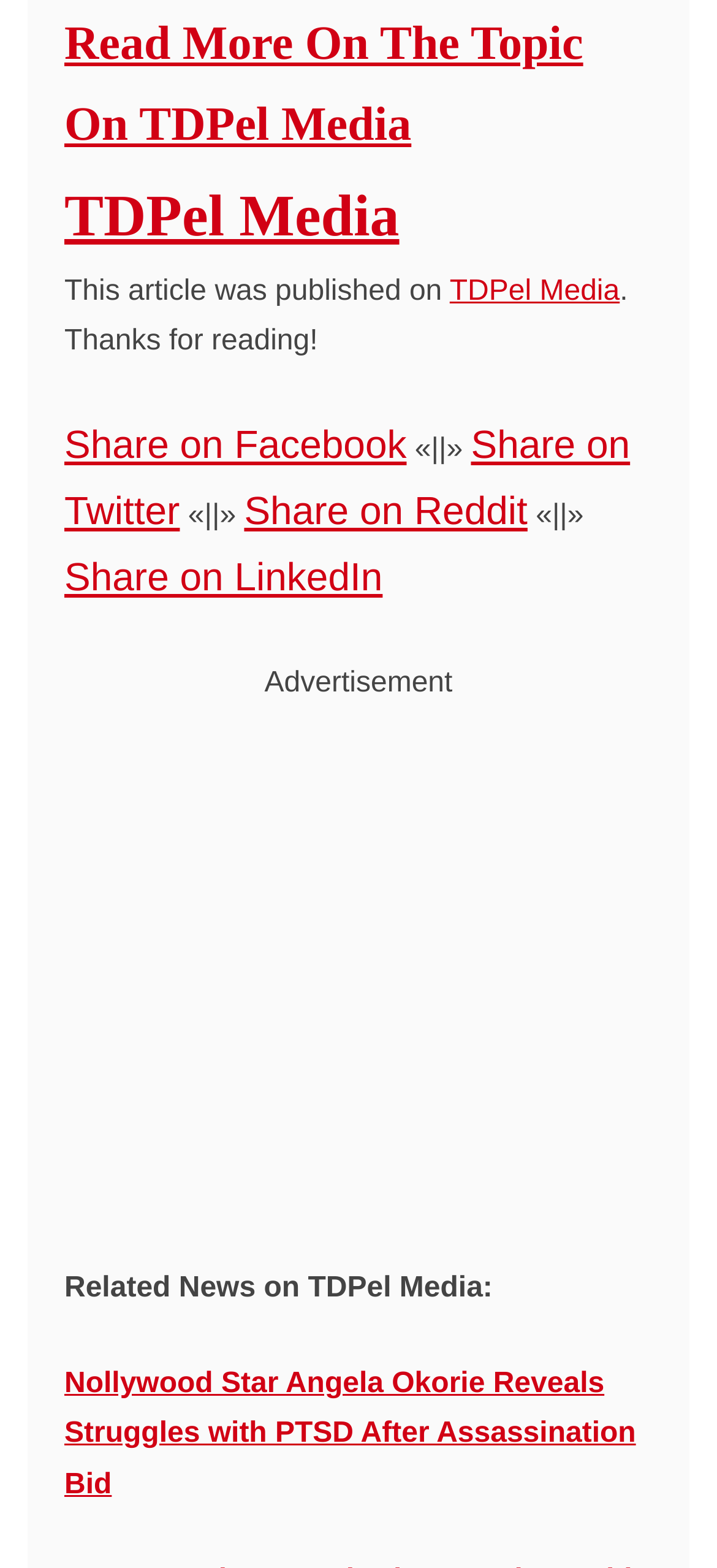Please provide a short answer using a single word or phrase for the question:
What is the text of the first heading?

Read More On The Topic On TDPel Media